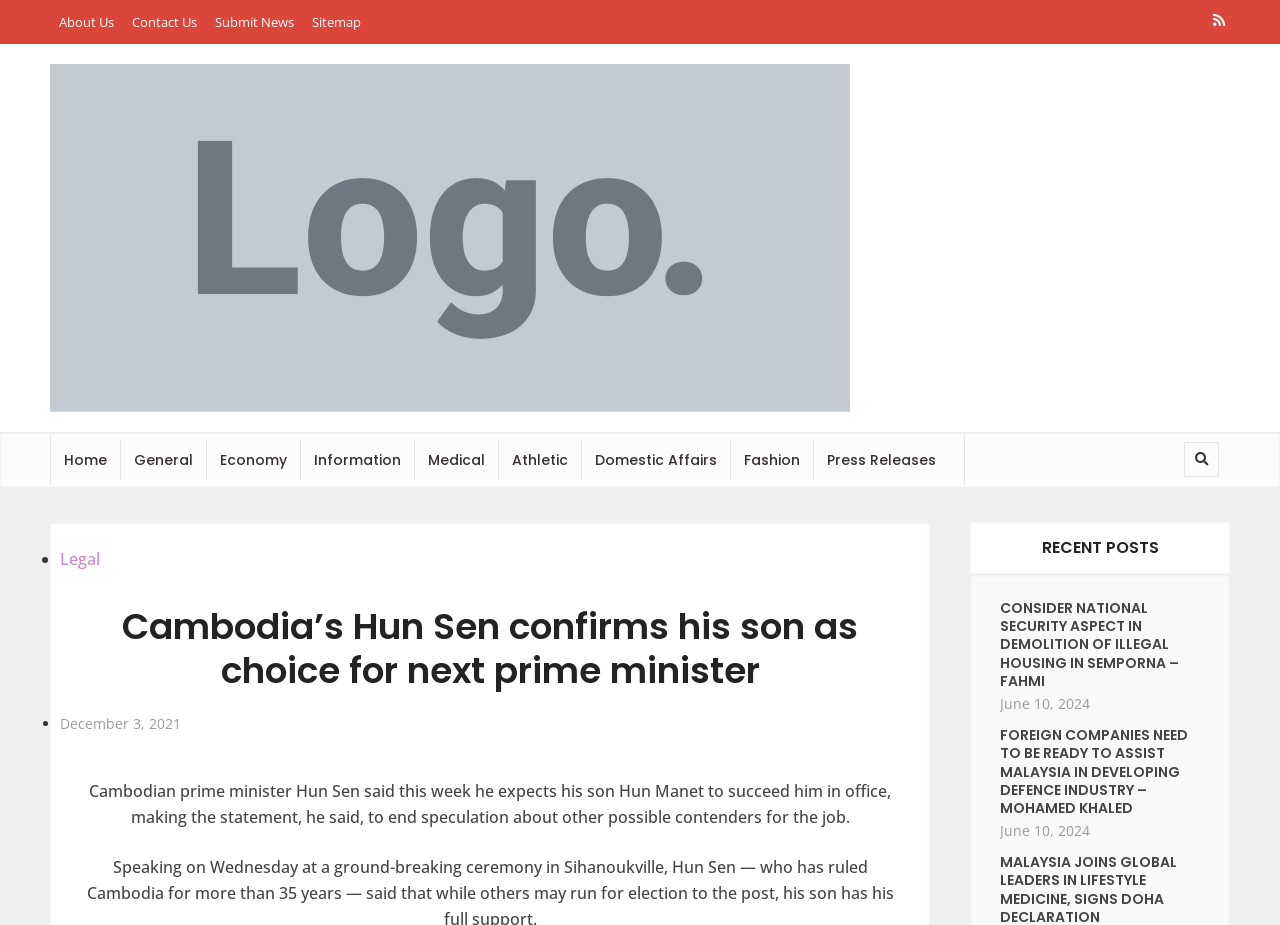Use a single word or phrase to respond to the question:
What is the date of the article 'FOREIGN COMPANIES NEED TO BE READY TO ASSIST MALAYSIA IN DEVELOPING DEFENCE INDUSTRY – MOHAMED KHALED'?

June 10, 2024